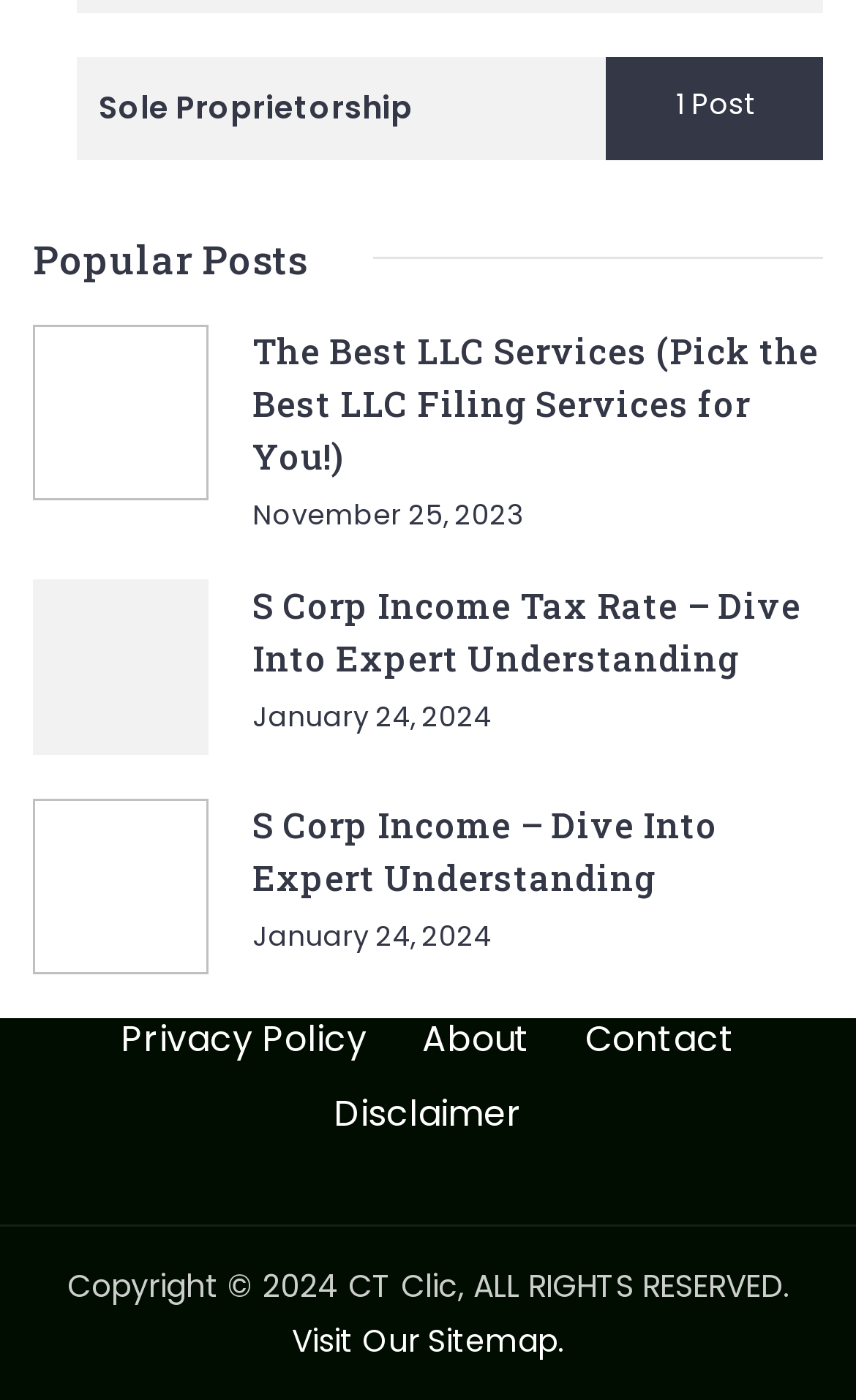Identify the bounding box coordinates for the element that needs to be clicked to fulfill this instruction: "Visit the privacy policy page". Provide the coordinates in the format of four float numbers between 0 and 1: [left, top, right, bottom].

[0.109, 0.728, 0.461, 0.76]